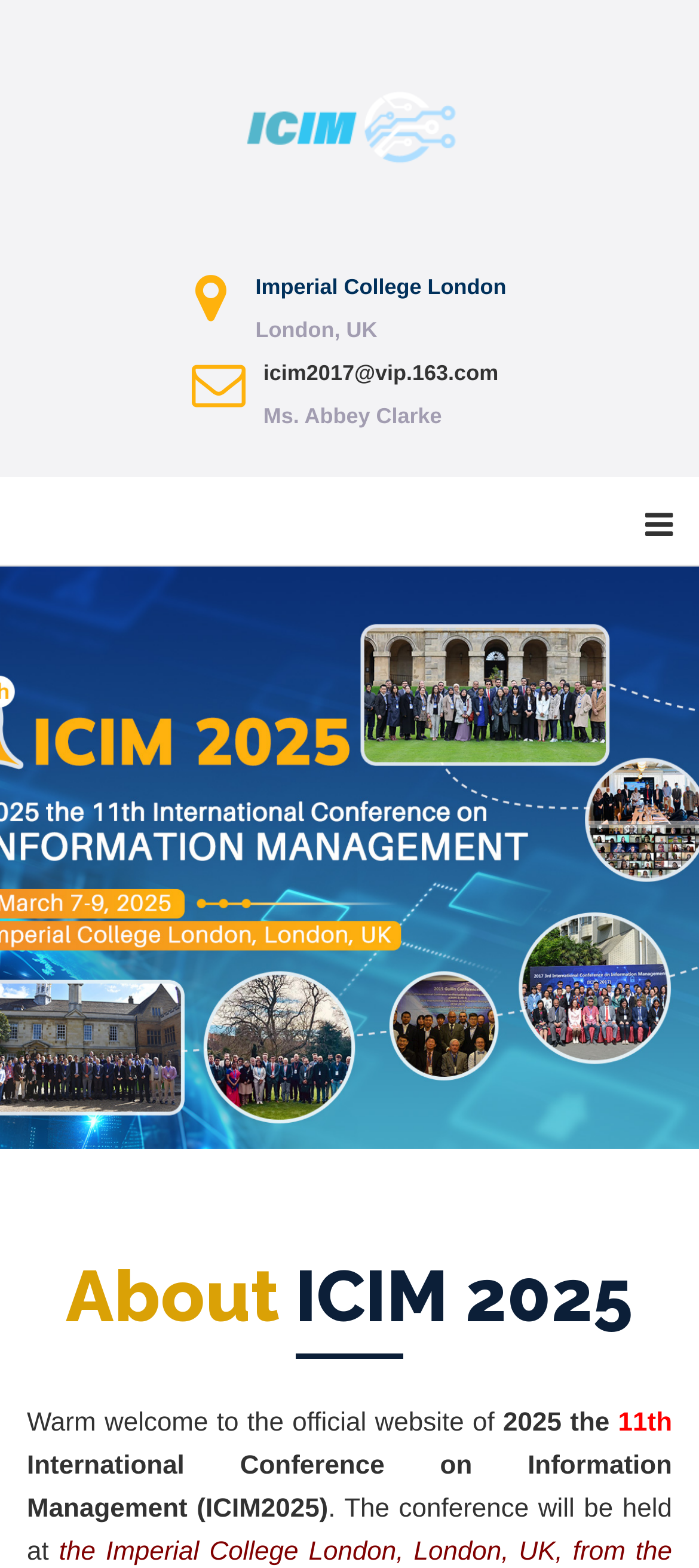Please respond to the question with a concise word or phrase:
What is the email address of the contact person?

icim2017@vip.163.com